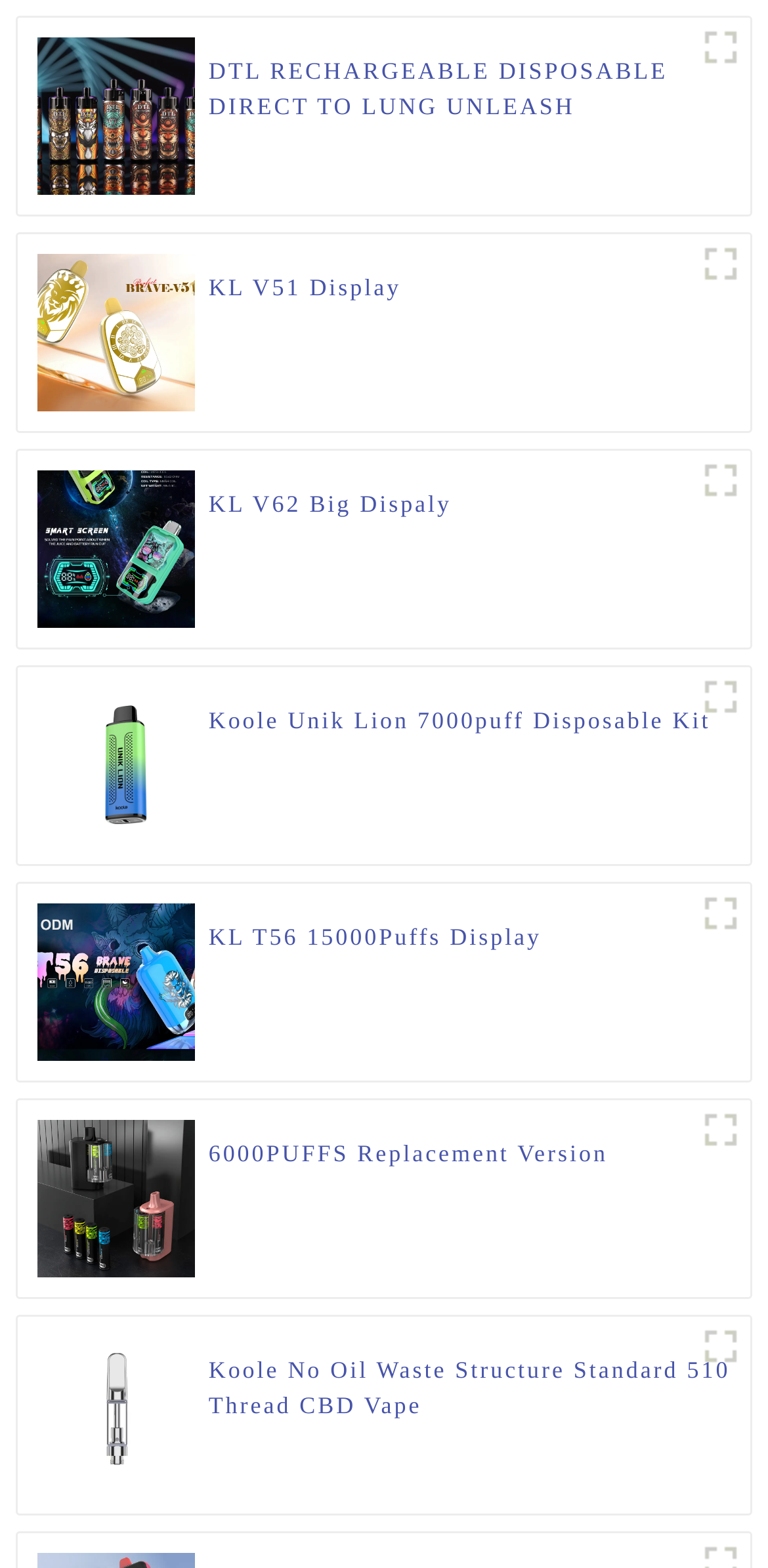Locate the bounding box coordinates of the element that should be clicked to execute the following instruction: "View KL T56 15000Puffs Display".

[0.272, 0.587, 0.705, 0.632]